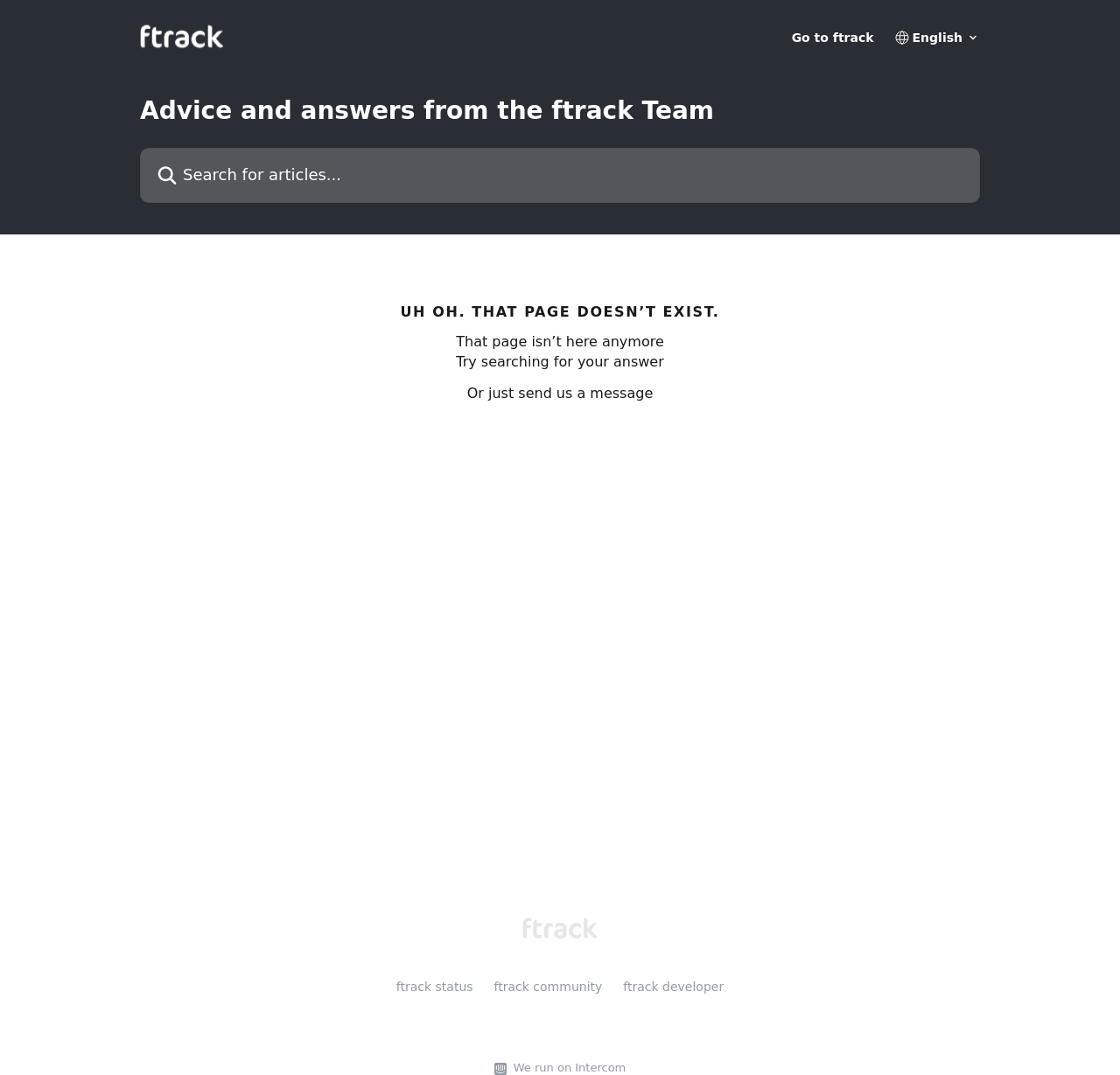What is the image at the bottom right corner?
Look at the image and respond with a one-word or short phrase answer.

Intercom